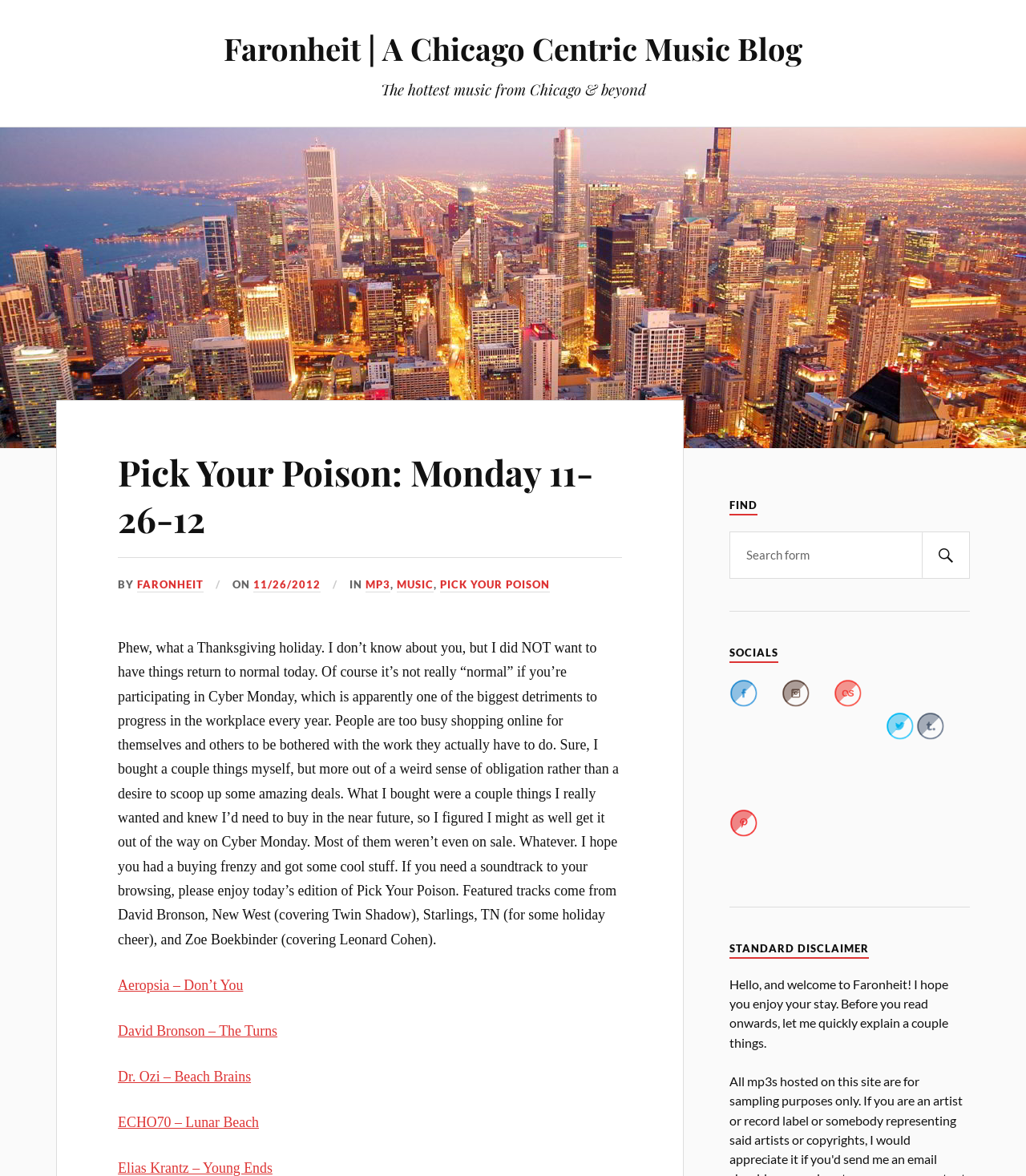Generate an in-depth caption that captures all aspects of the webpage.

This webpage is a music blog called Faronheit, which focuses on music from Chicago and beyond. At the top, there is a link to the blog's homepage and a heading that describes the blog's content. Below that, there is a large figure that takes up most of the width of the page, containing a heading that reads "Pick Your Poison: Monday 11-26-12" and several links and text elements that provide information about the blog post, including the author, date, and categories.

The main content of the page is a blog post that discusses the author's experience with Cyber Monday and introduces the day's music selection. The post is a lengthy paragraph that mentions the author's thoughts on online shopping and their own purchases, as well as a brief introduction to the featured music tracks.

Below the blog post, there are several links to music tracks, each with a title and artist name. These links are arranged in a vertical list and take up about half of the page's width.

On the right side of the page, there are several sections, including a search form, social media links, and a standard disclaimer. The search form is located near the top of the right side and allows users to search the blog. Below that, there are several social media links, each represented by an icon, including Facebook, Twitter, Instagram, Tumblr, and Pinterest. The standard disclaimer is located at the bottom of the right side and provides a brief welcome message and explanation of the blog's content.

Overall, the page has a clean and organized layout, with a clear separation between the main content and the sidebar sections. The use of headings, links, and images helps to break up the text and make the page easy to navigate.